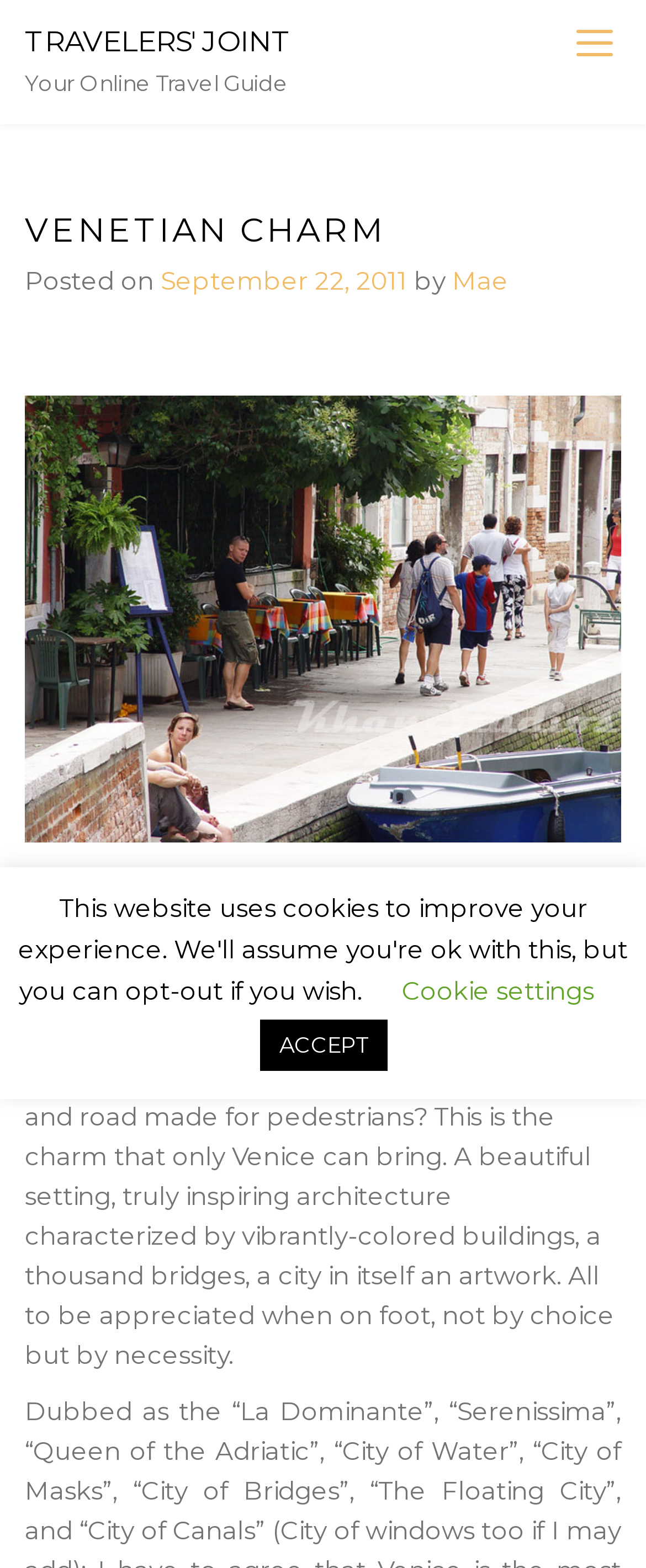Using the information in the image, give a detailed answer to the following question: What is the name of the travel guide?

The name of the travel guide can be found at the top of the webpage, where it says 'TRAVELERS' JOINT' in a link format.